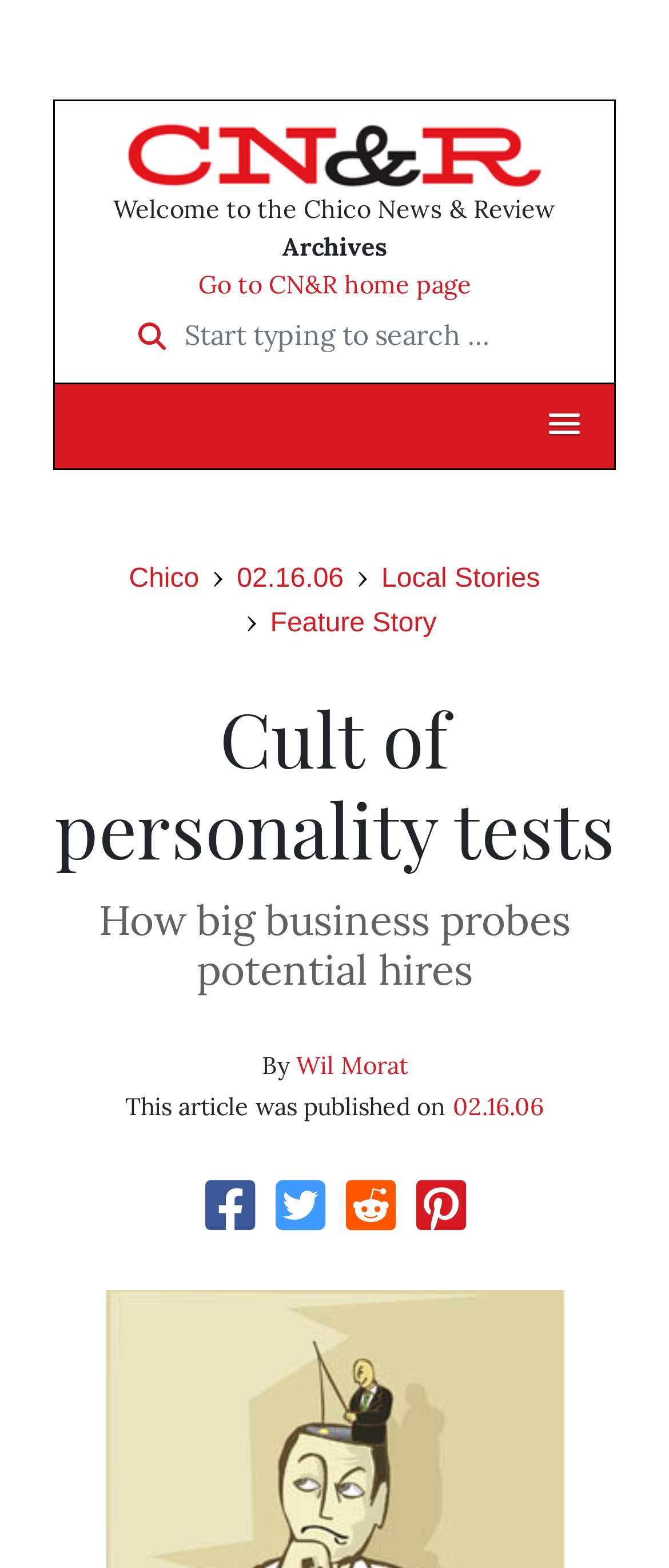Can you determine the bounding box coordinates of the area that needs to be clicked to fulfill the following instruction: "View the author's profile"?

[0.442, 0.67, 0.609, 0.69]